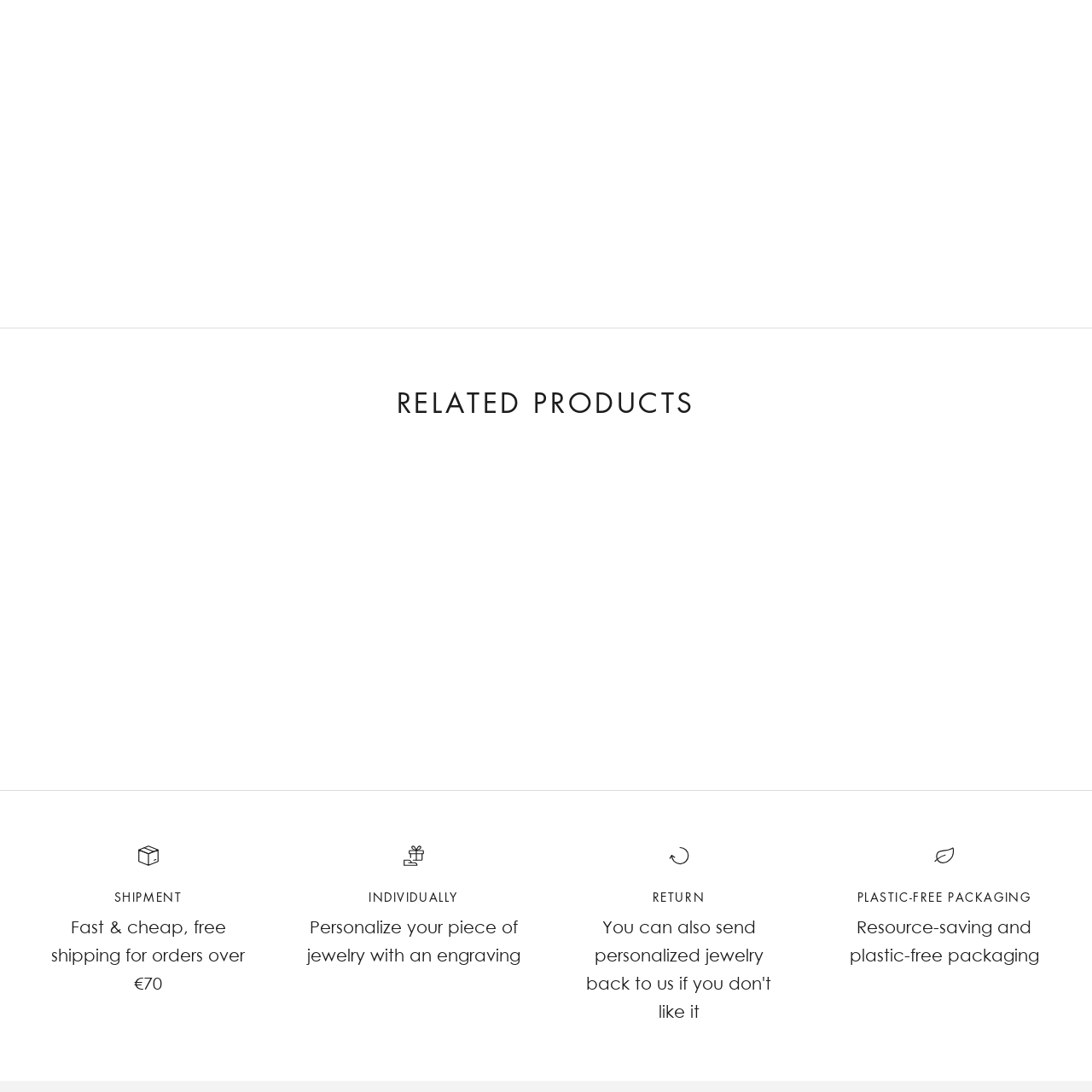Is the bracelet suitable for multiple occasions?
Pay attention to the image within the red bounding box and answer using just one word or a concise phrase.

Yes